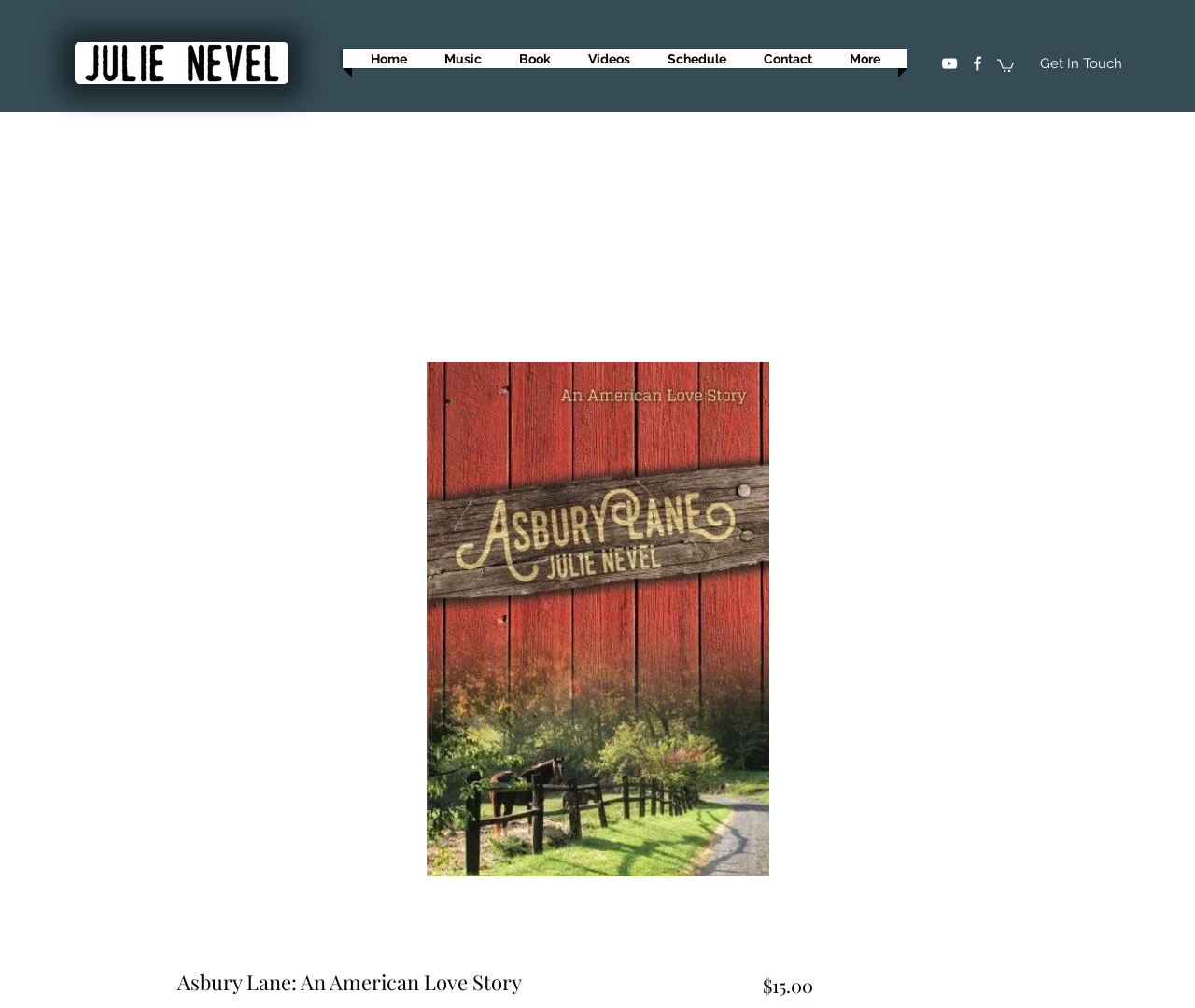What social media platform is represented by the second icon in the Social Bar?
Please look at the screenshot and answer in one word or a short phrase.

facebook